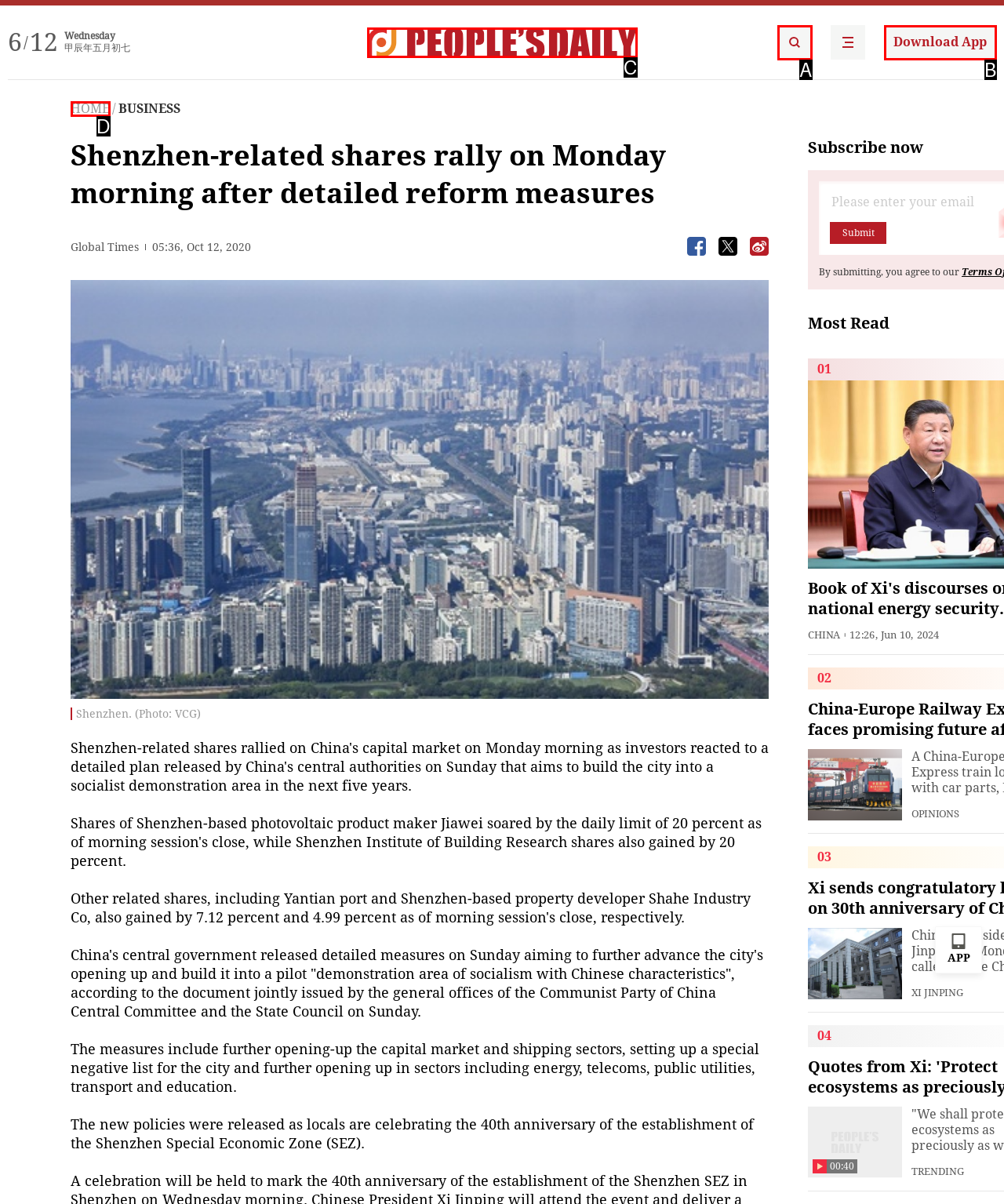Look at the description: People's Daily
Determine the letter of the matching UI element from the given choices.

C